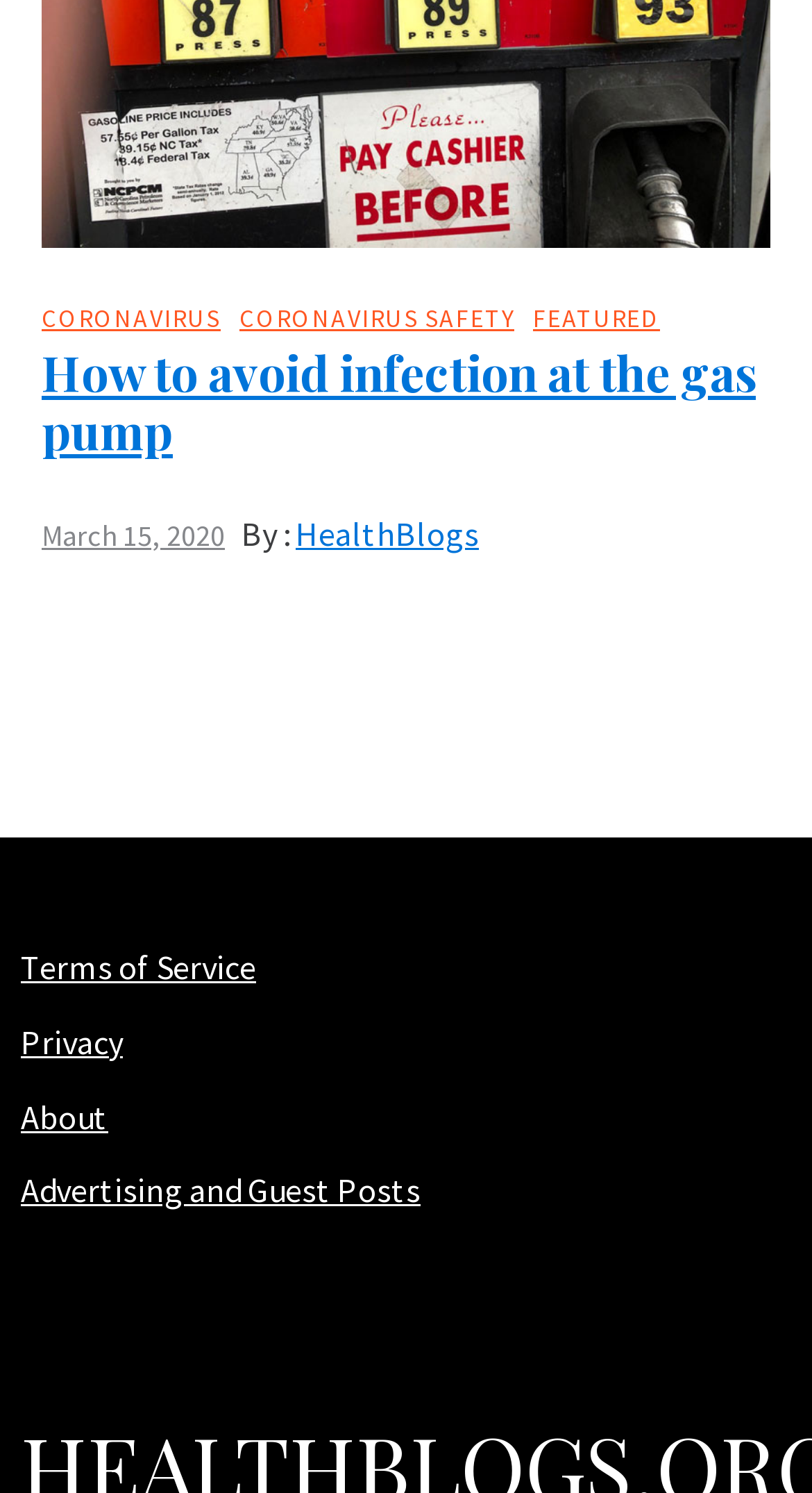What is the title of the main article?
Refer to the image and provide a concise answer in one word or phrase.

How to avoid infection at the gas pump